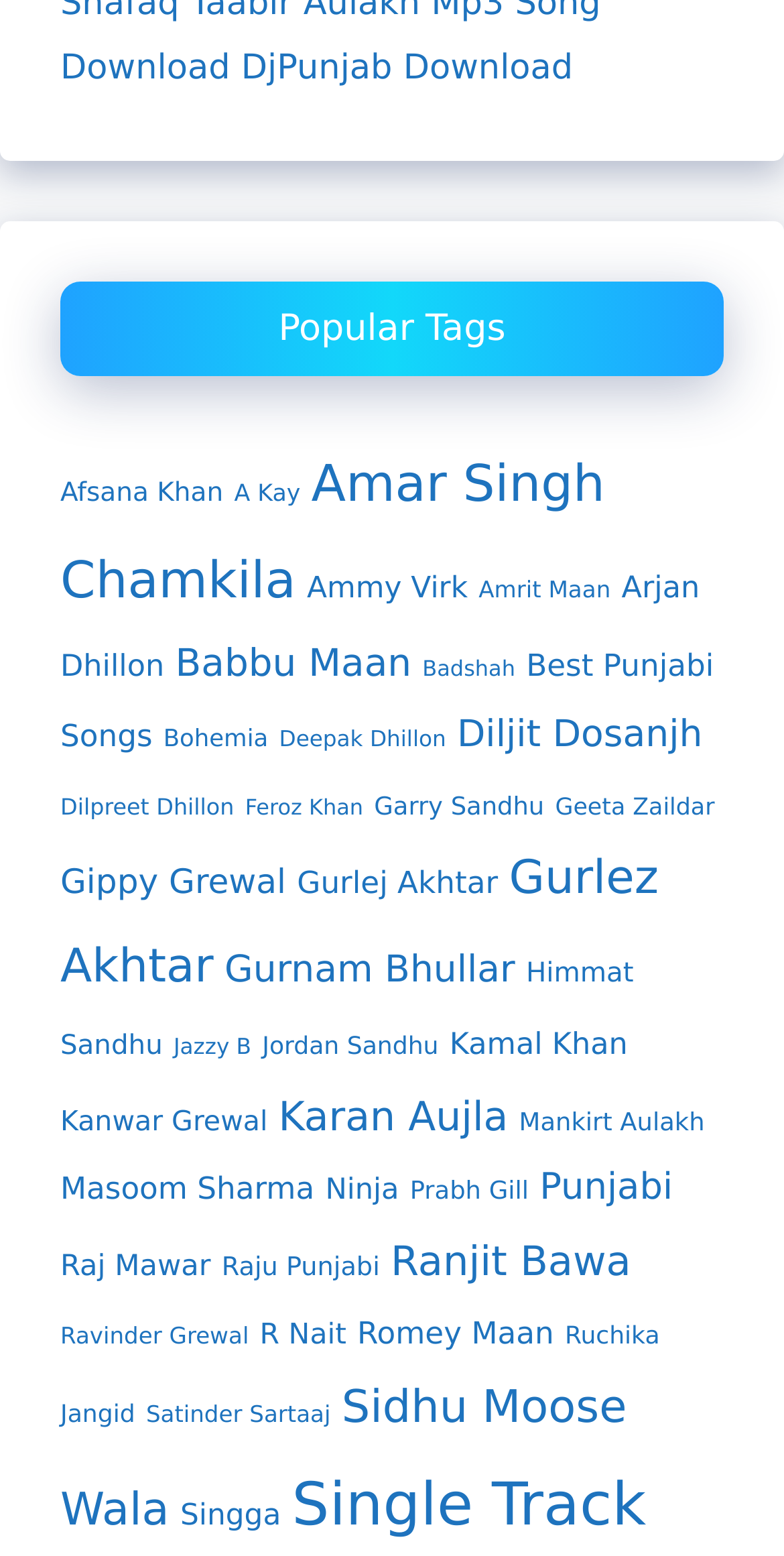Please provide a comprehensive answer to the question based on the screenshot: How many links are there on the first row under 'Popular Tags'?

I looked at the links under 'Popular Tags' and determined their vertical positions by comparing their y1, y2 coordinates. The links on the first row are 'Afsana Khan (146 items)', 'A Kay (127 items)', and 'Amar Singh Chamkila (492 items)'. There are 3 links on the first row.